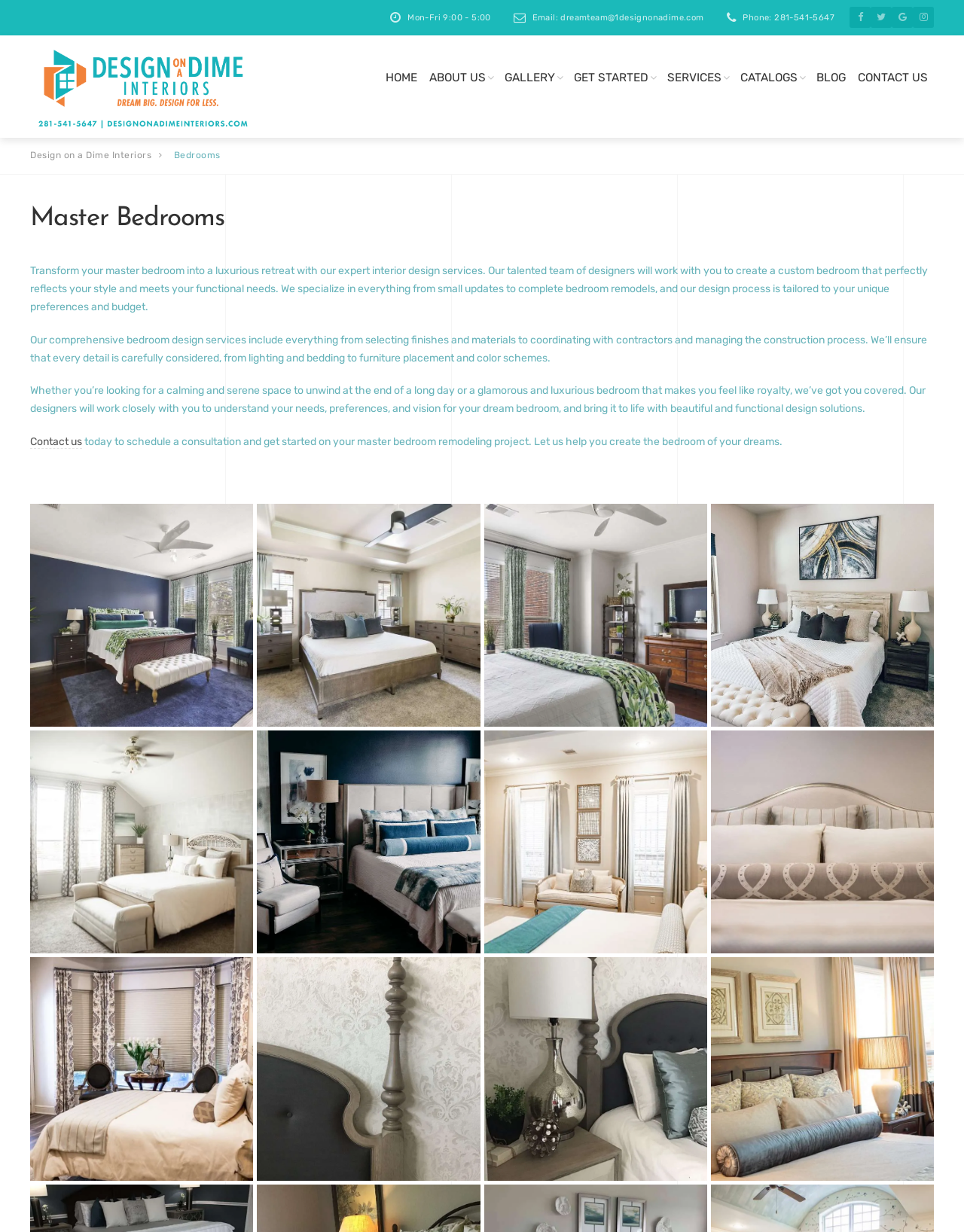Kindly provide the bounding box coordinates of the section you need to click on to fulfill the given instruction: "Get started on your bedroom remodeling project".

[0.589, 0.029, 0.679, 0.097]